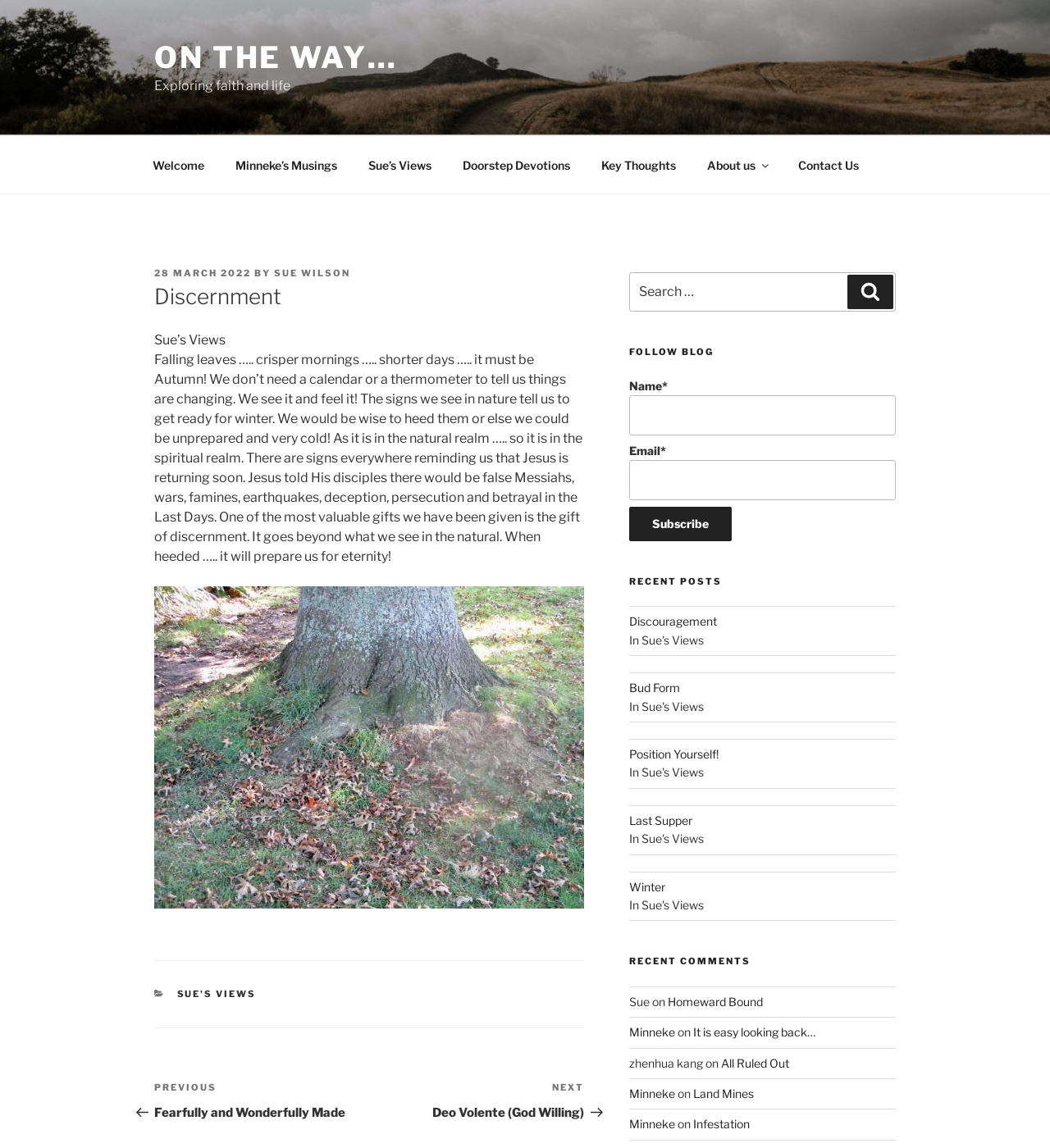Highlight the bounding box coordinates of the element that should be clicked to carry out the following instruction: "Search for something". The coordinates must be given as four float numbers ranging from 0 to 1, i.e., [left, top, right, bottom].

[0.599, 0.237, 0.853, 0.272]